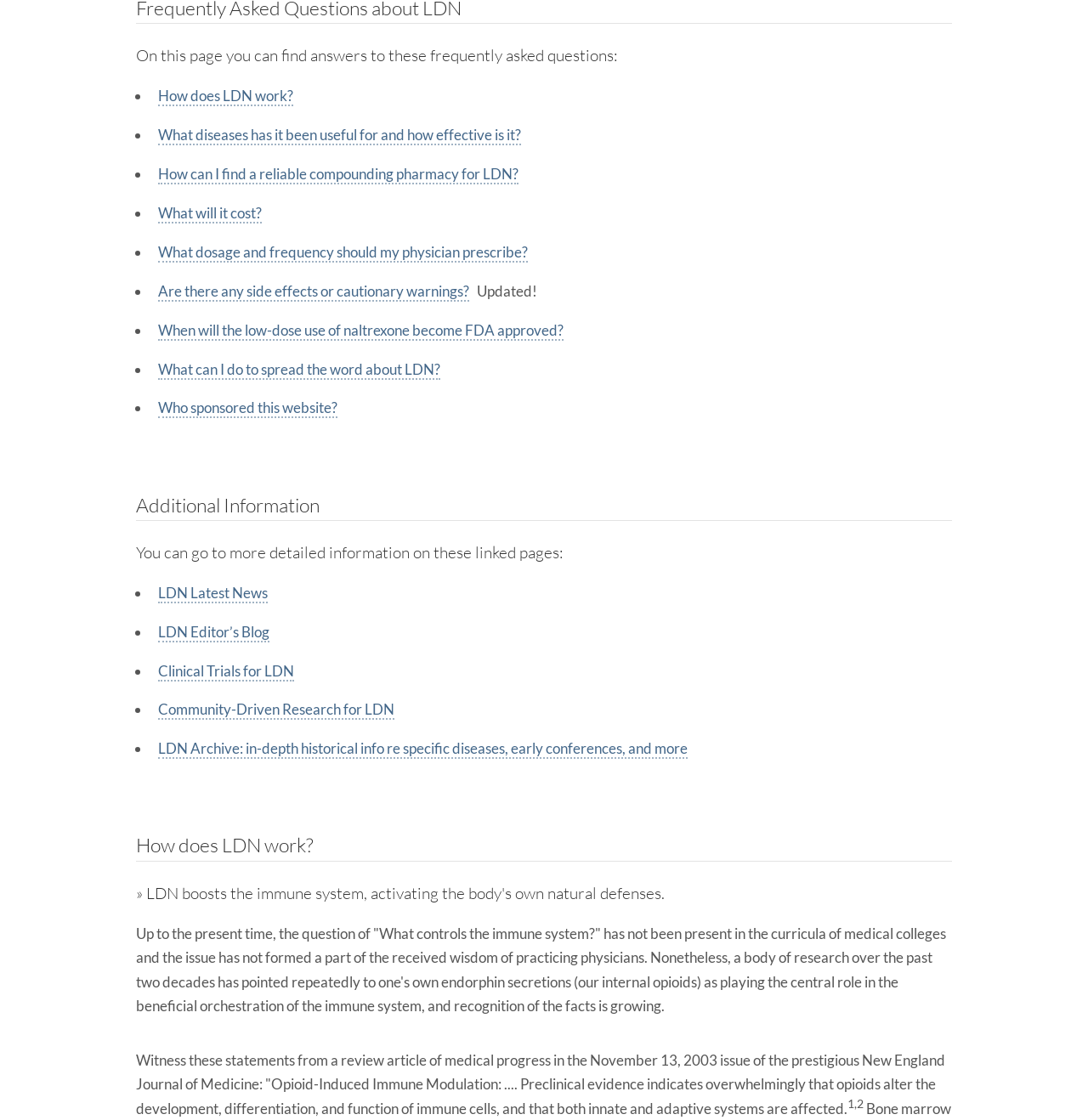Please identify the bounding box coordinates of the element's region that should be clicked to execute the following instruction: "Click on 'How does LDN work?'". The bounding box coordinates must be four float numbers between 0 and 1, i.e., [left, top, right, bottom].

[0.145, 0.077, 0.27, 0.095]